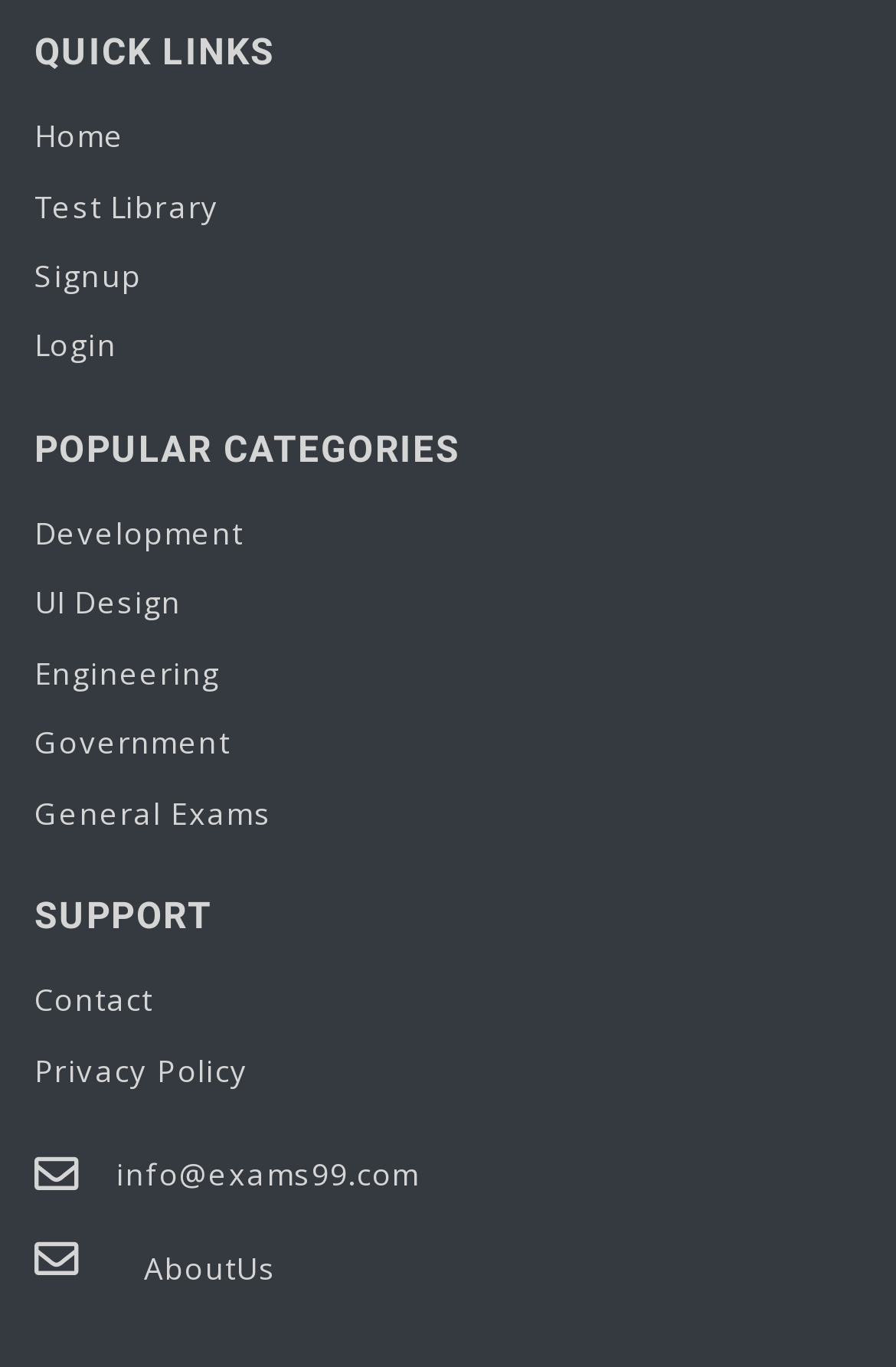Given the webpage screenshot and the description, determine the bounding box coordinates (top-left x, top-left y, bottom-right x, bottom-right y) that define the location of the UI element matching this description: Privacy Policy

[0.038, 0.758, 0.962, 0.809]